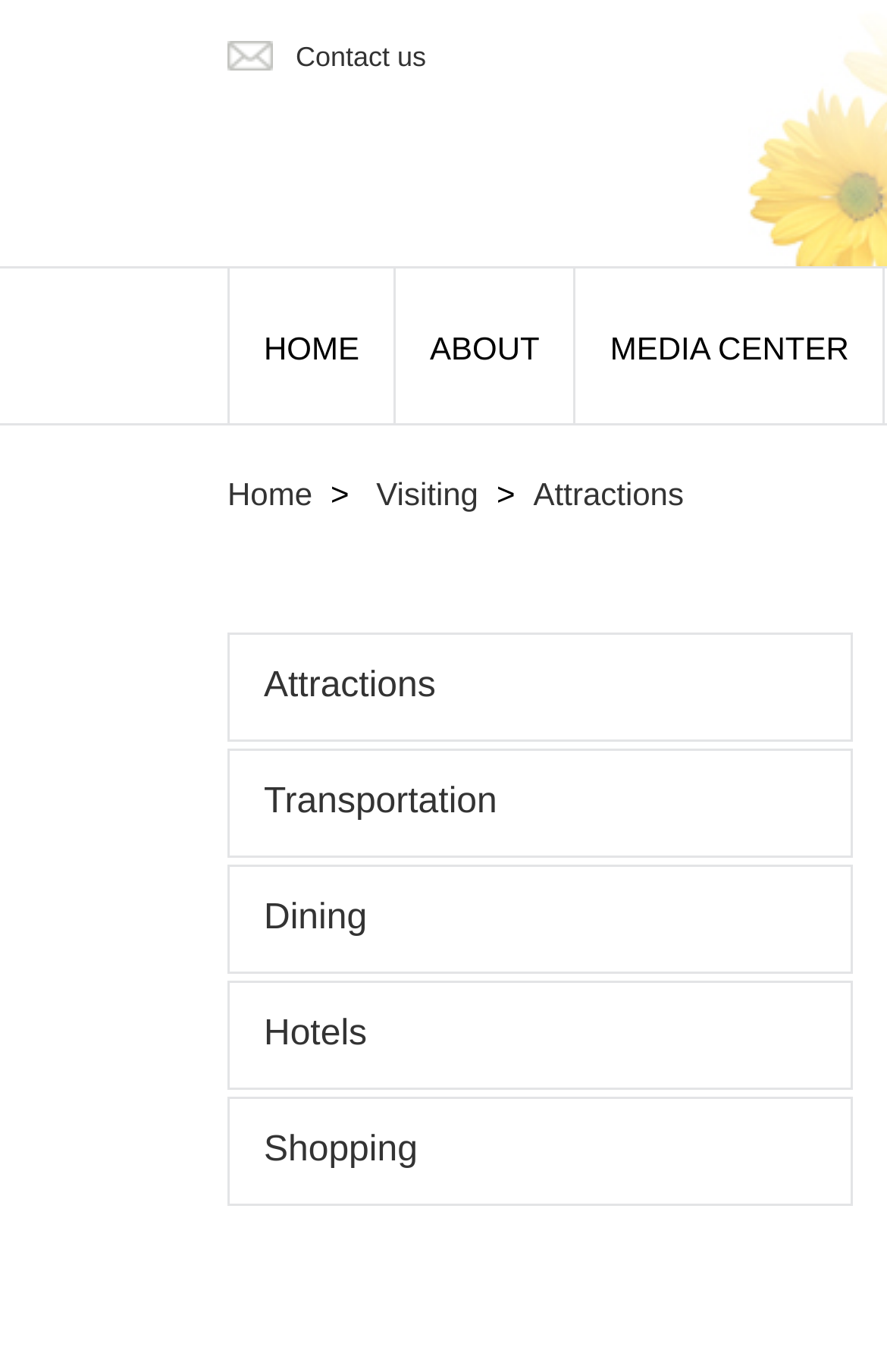Is the 'Home' link on the top navigation bar or the secondary navigation bar?
Using the image provided, answer with just one word or phrase.

Both